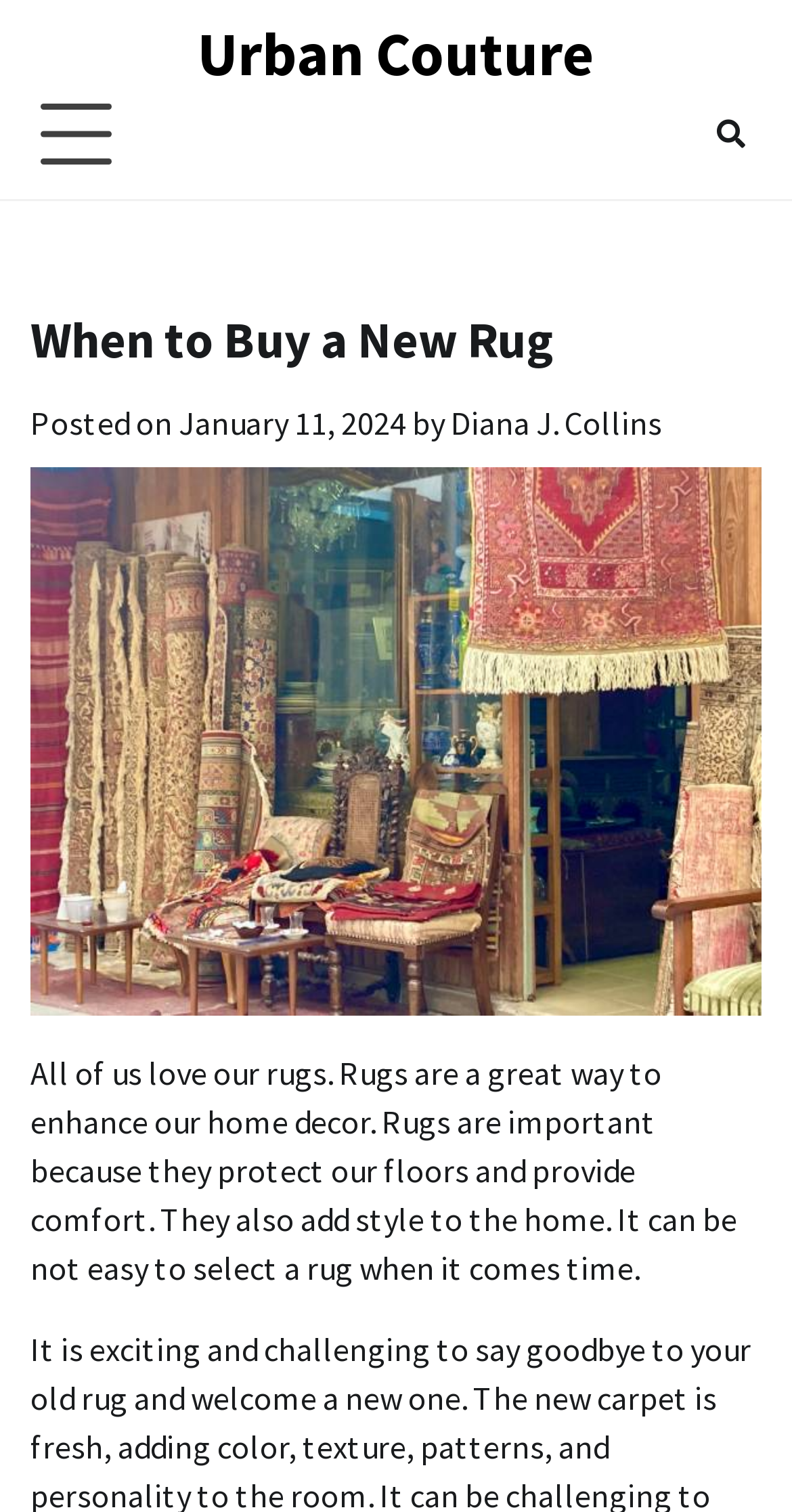Determine the main headline of the webpage and provide its text.

When to Buy a New Rug